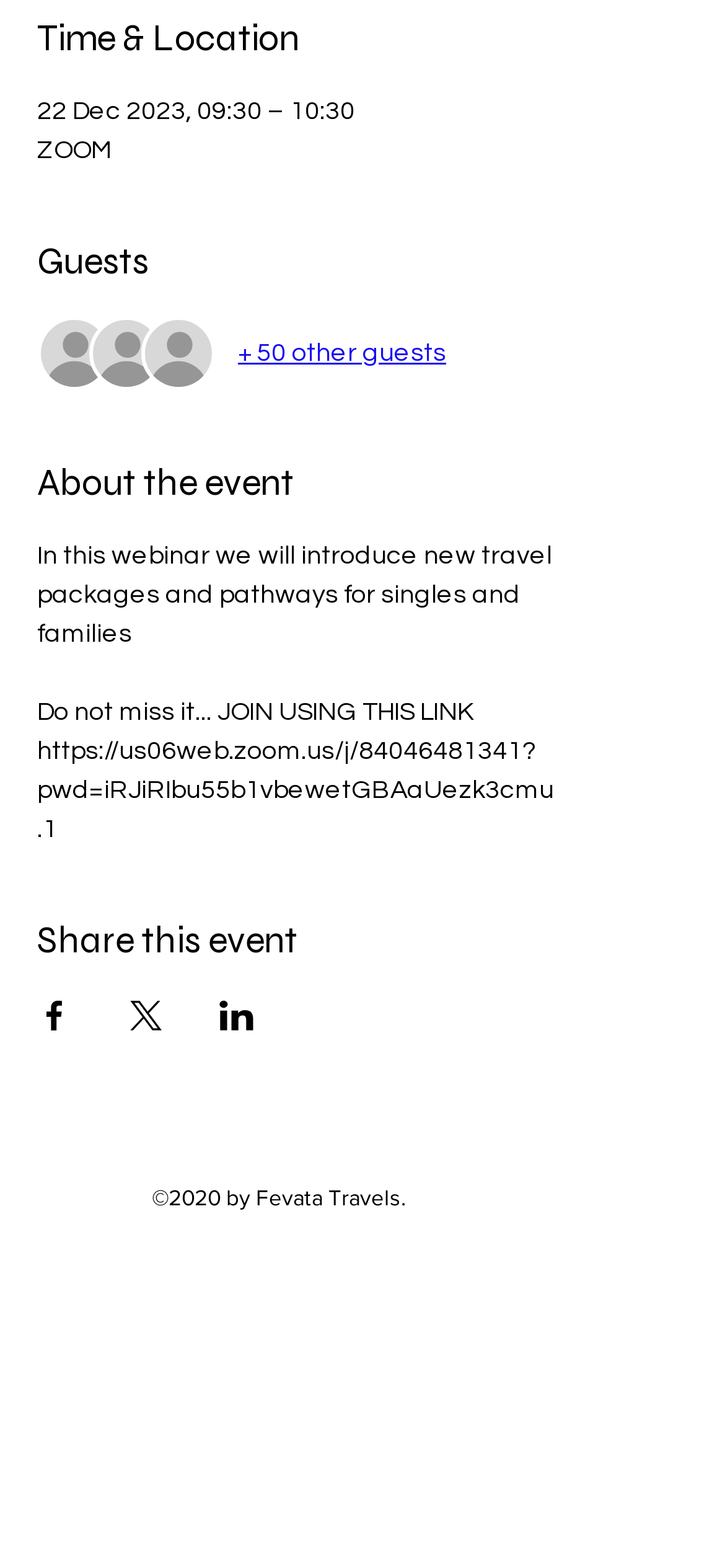Give the bounding box coordinates for the element described by: "+ 50 other guests".

[0.051, 0.202, 0.615, 0.251]